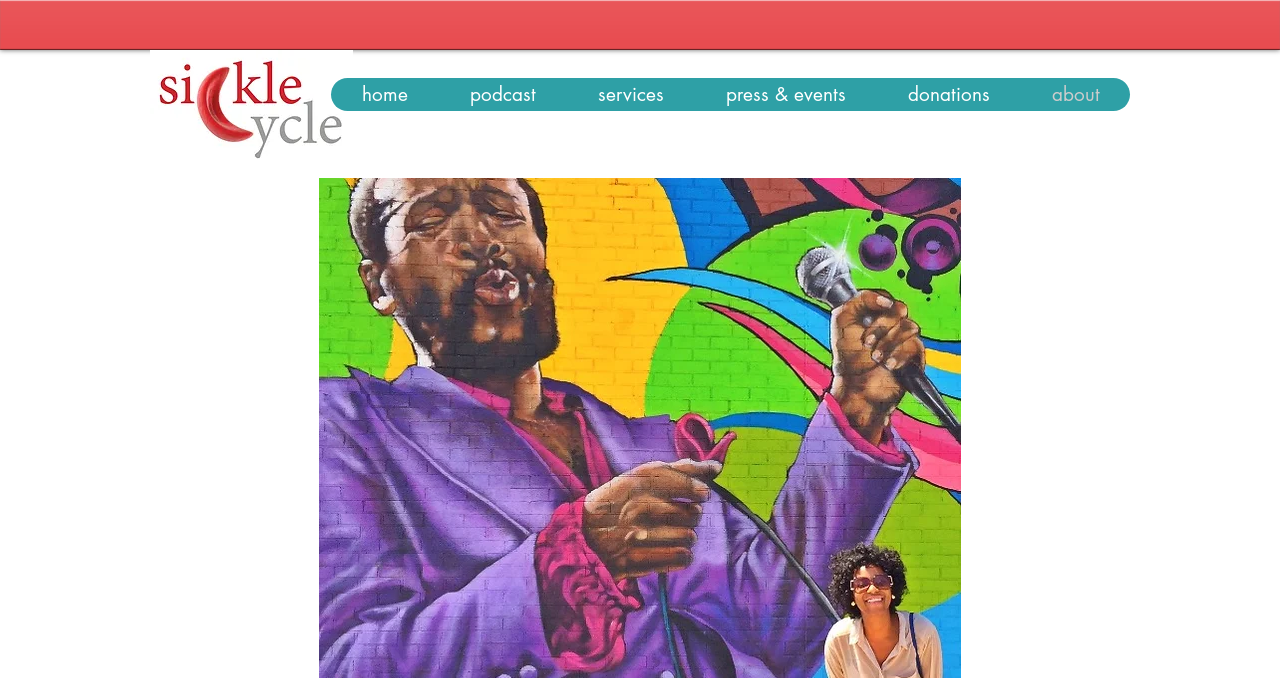Generate a comprehensive description of the contents of the webpage.

The webpage is about SickleCycle, and it features a logo at the top-left corner, which is an image of the SickleCycle logo. 

Below the logo, there is a navigation menu that spans across the top of the page, taking up most of the width. The menu consists of six links: 'home', 'podcast', 'services', 'press & events', 'donations', and 'about', which are arranged horizontally from left to right. The 'about' link is currently focused, indicating that the user is on the 'about' page.